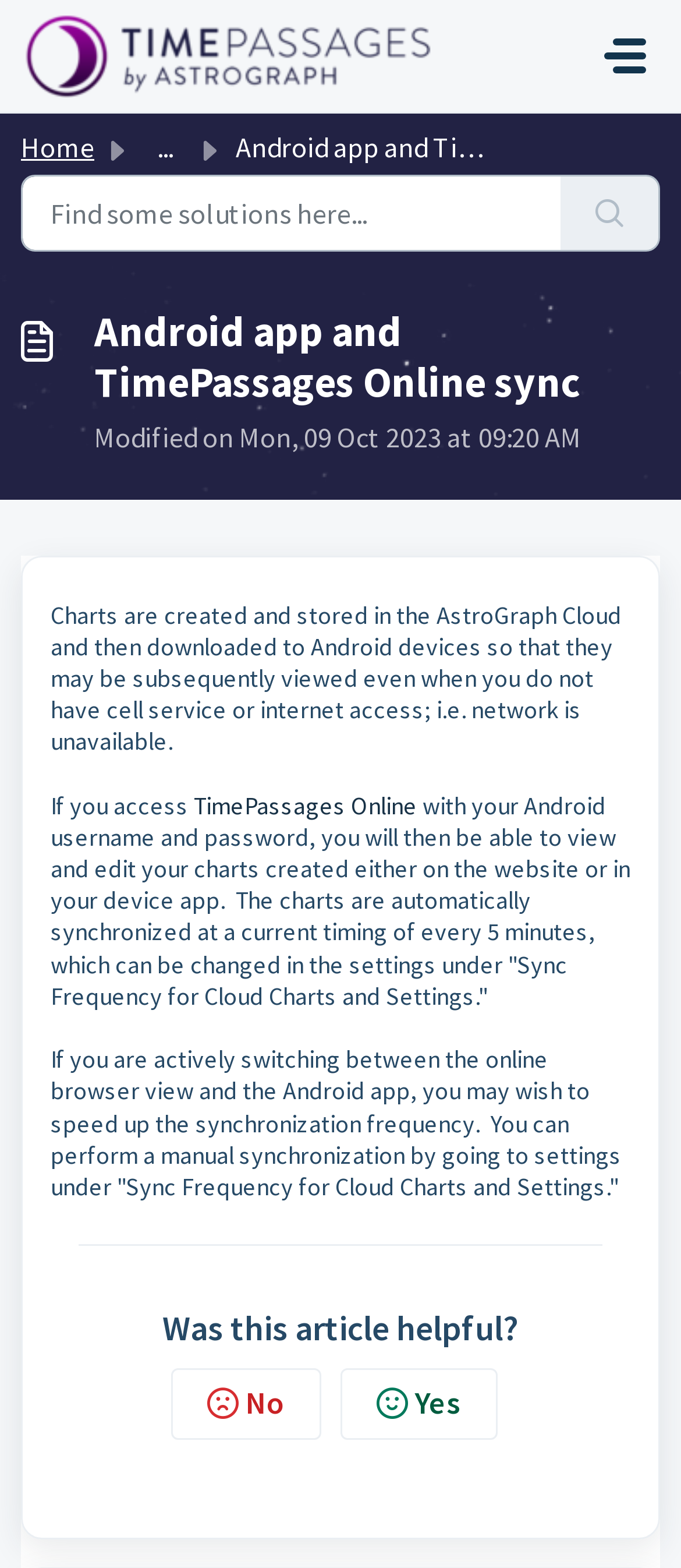Select the bounding box coordinates of the element I need to click to carry out the following instruction: "Search for solutions".

[0.823, 0.111, 0.969, 0.16]